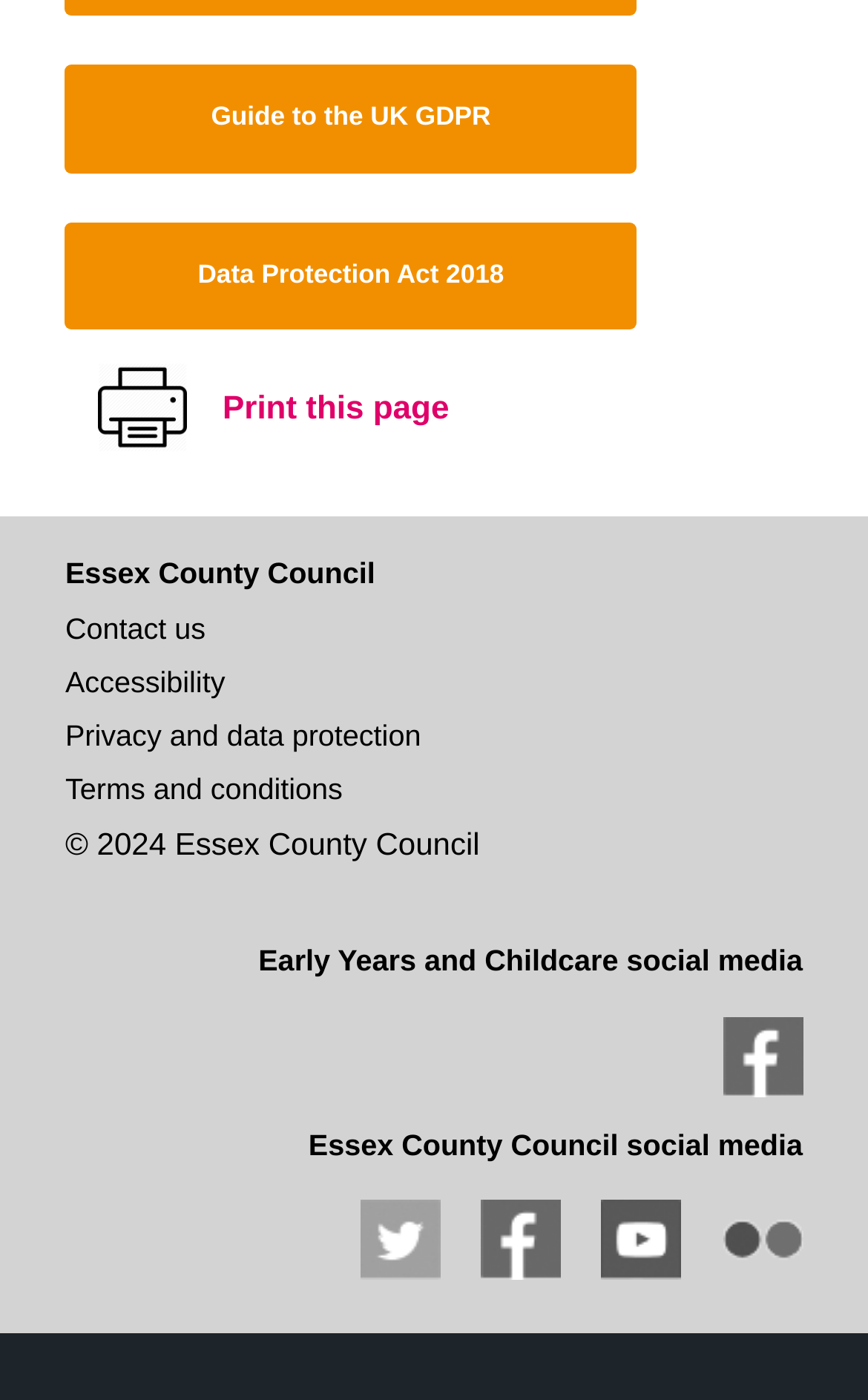Find the bounding box coordinates of the element I should click to carry out the following instruction: "Contact us".

[0.075, 0.438, 0.237, 0.462]